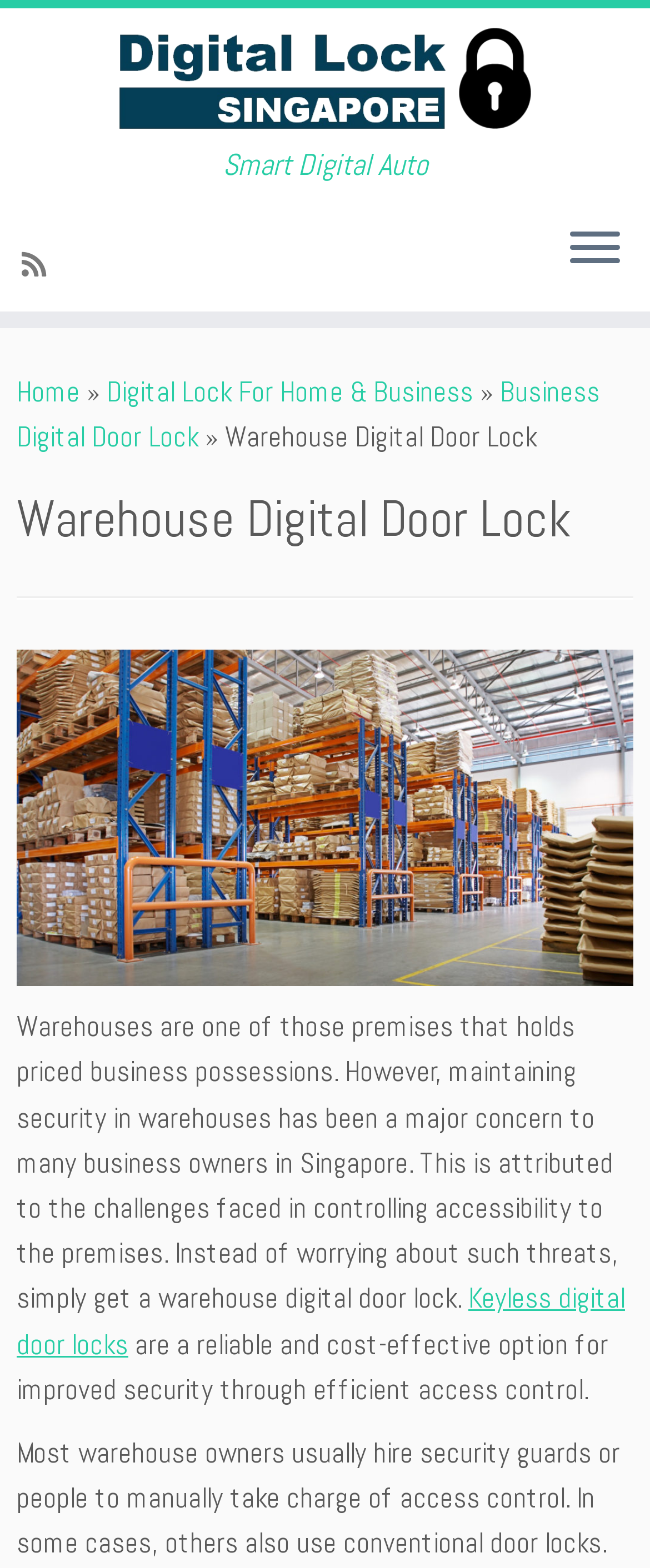Please predict the bounding box coordinates (top-left x, top-left y, bottom-right x, bottom-right y) for the UI element in the screenshot that fits the description: Business Digital Door Lock

[0.026, 0.238, 0.923, 0.29]